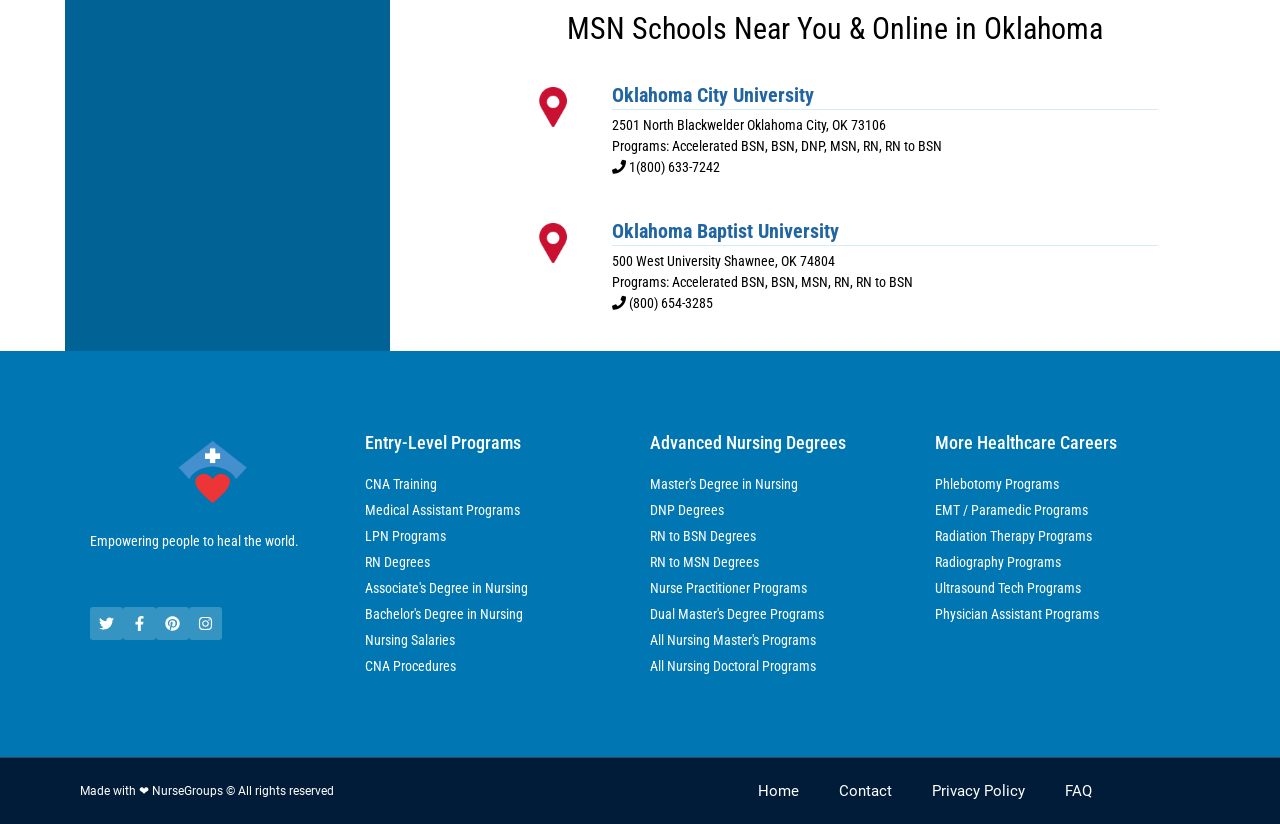Answer this question in one word or a short phrase: What social media platforms are available on the webpage?

Twitter, Facebook, Pinterest, Instagram